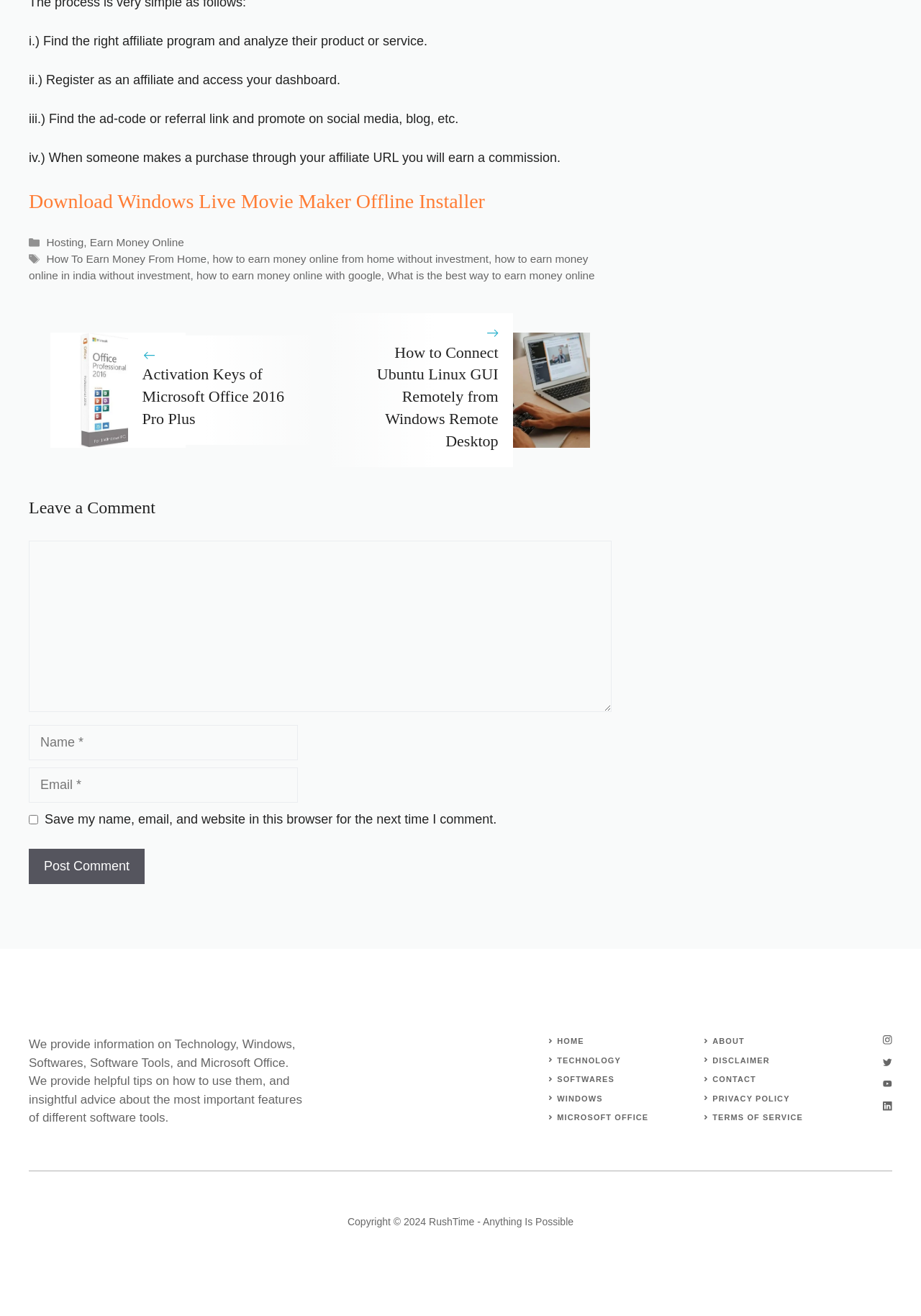Using details from the image, please answer the following question comprehensively:
What is the purpose of the textbox labeled 'Comment'?

The textbox labeled 'Comment' is provided for users to leave a comment on the webpage. It is a required field, indicating that users must enter a comment to submit their response.